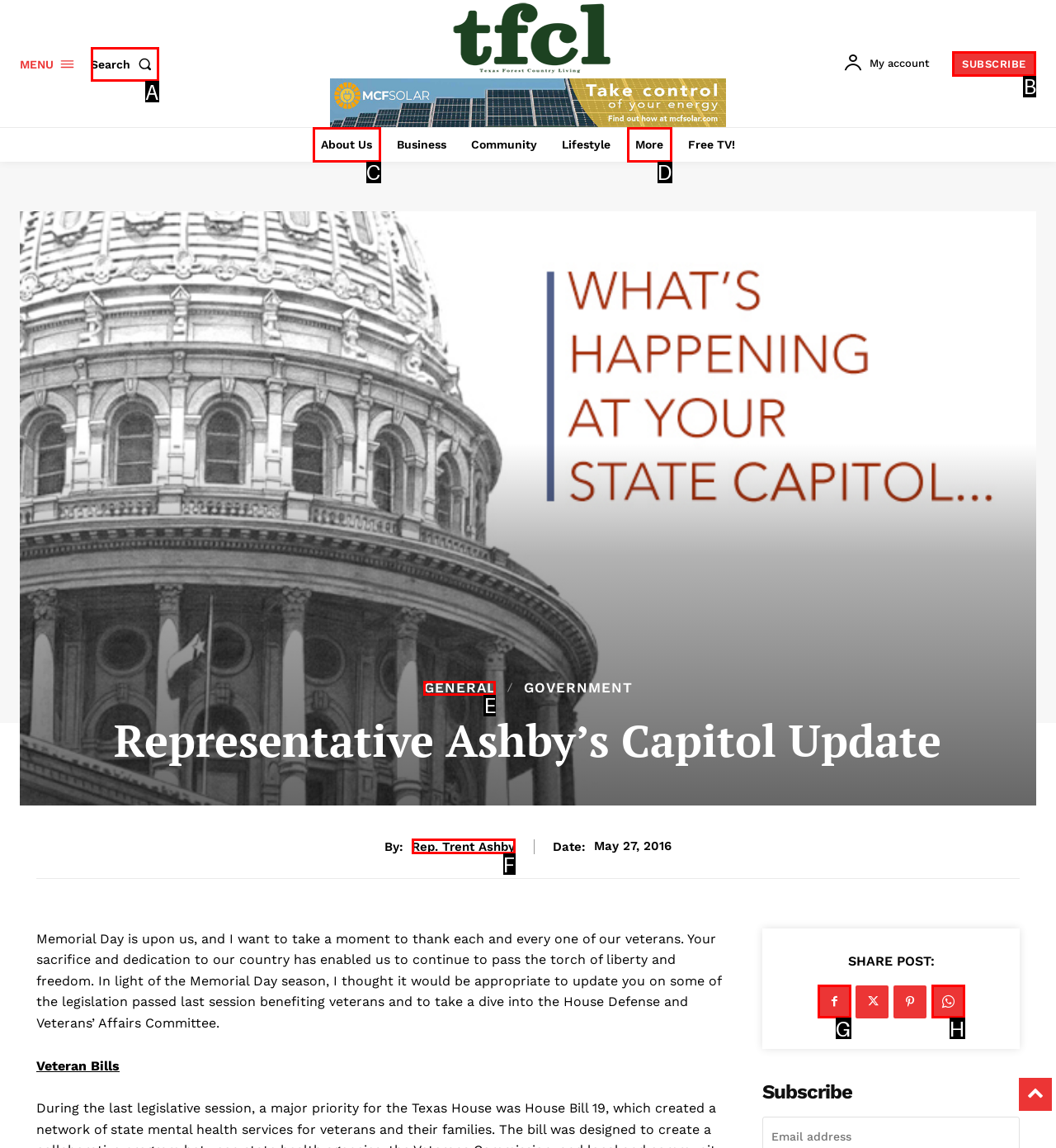Indicate which HTML element you need to click to complete the task: Search for something. Provide the letter of the selected option directly.

A